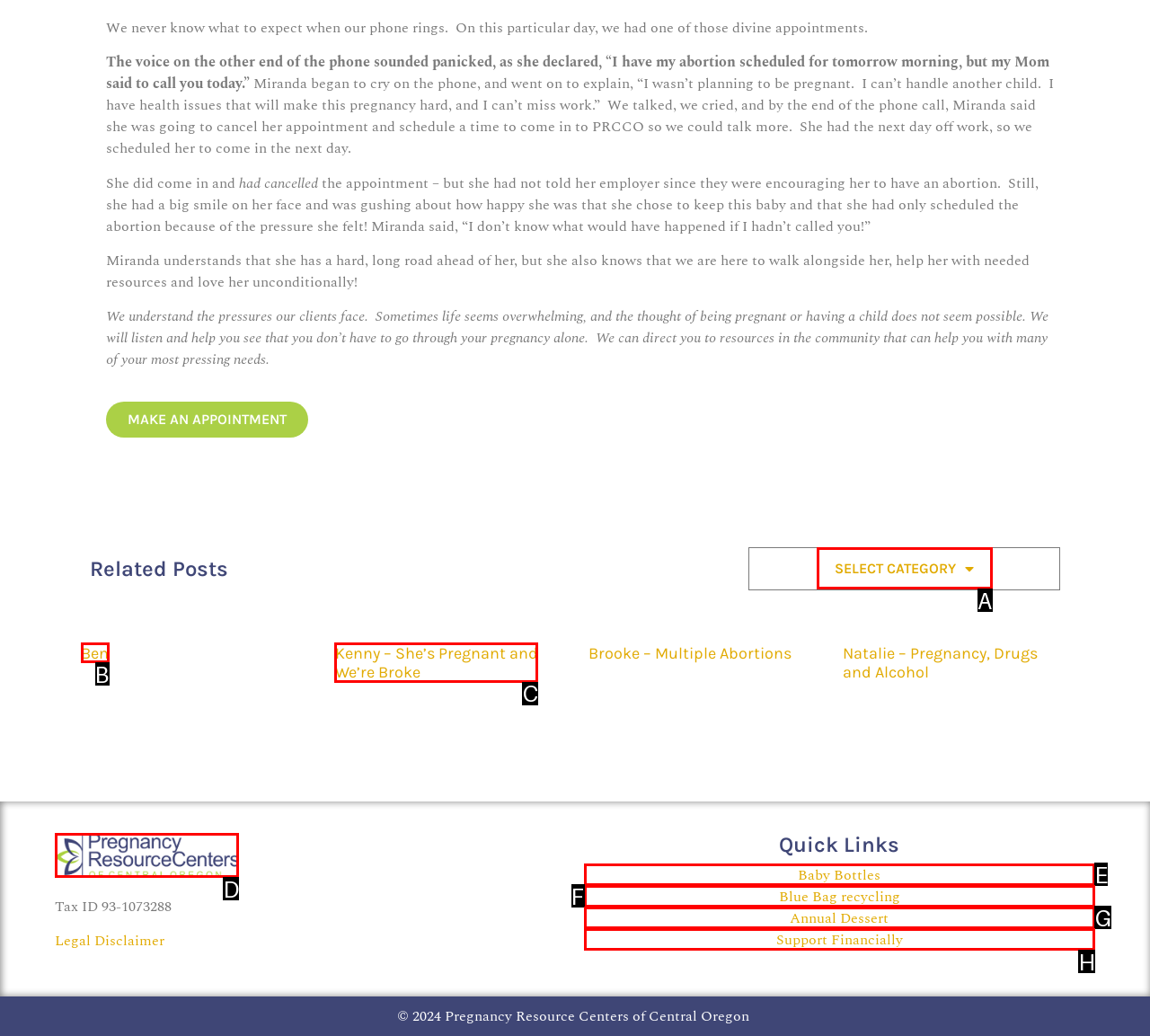Identify the HTML element that best matches the description: Support Financially. Provide your answer by selecting the corresponding letter from the given options.

H